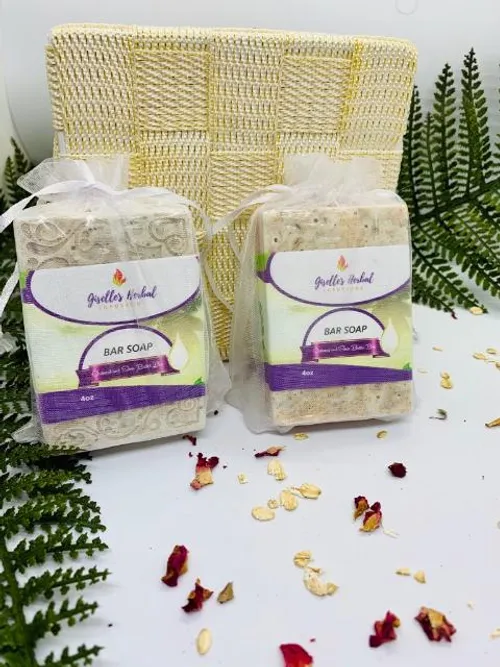What is the material wrapping the soap bars?
Please provide a detailed answer to the question.

According to the caption, each bar of soap is wrapped in 'sheer, breathable material', which suggests that the wrapping material is lightweight, airy, and allows for airflow.